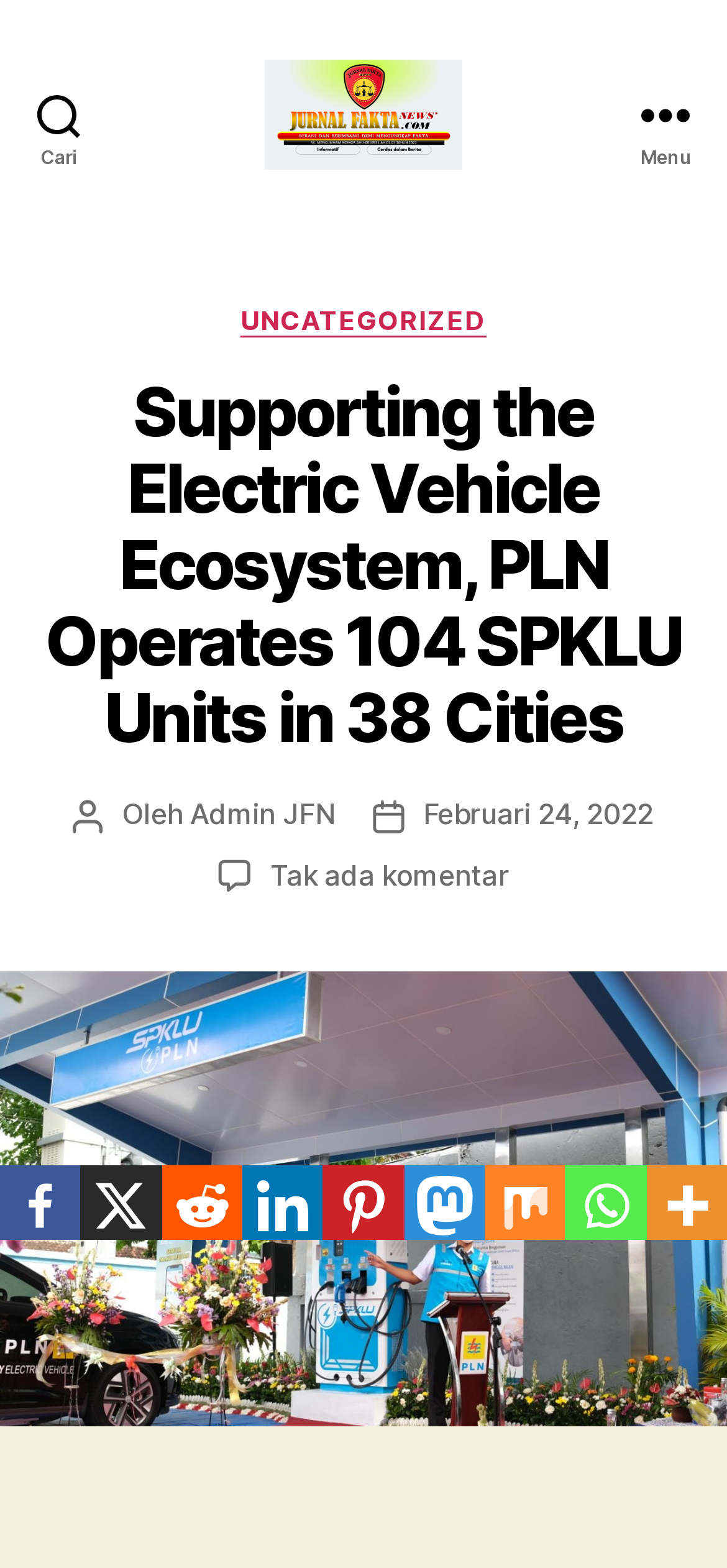Please locate the bounding box coordinates of the element that should be clicked to complete the given instruction: "Search for something".

[0.0, 0.0, 0.162, 0.146]